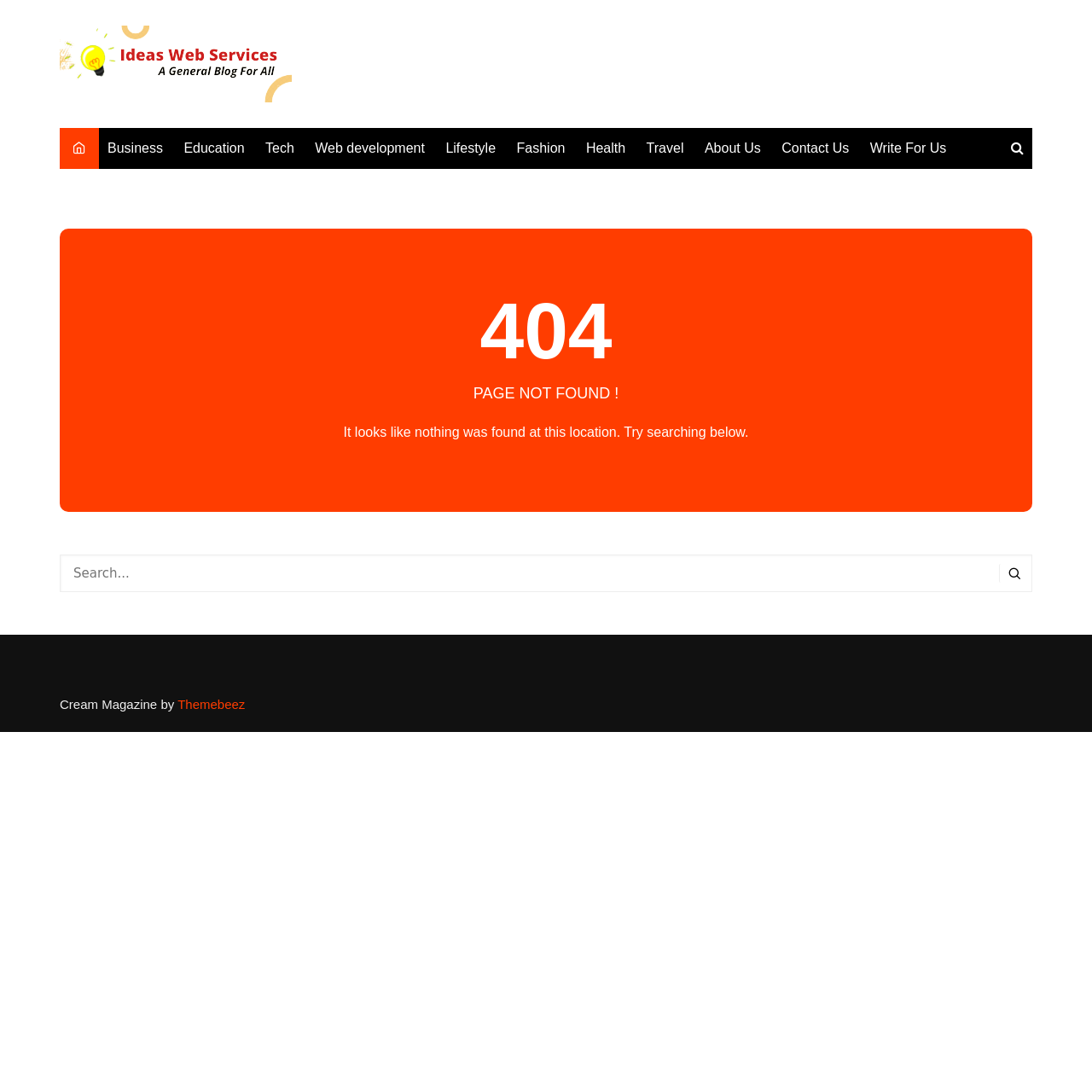Identify the bounding box coordinates of the section to be clicked to complete the task described by the following instruction: "Click Ideas Web Services logo". The coordinates should be four float numbers between 0 and 1, formatted as [left, top, right, bottom].

[0.055, 0.023, 0.267, 0.094]